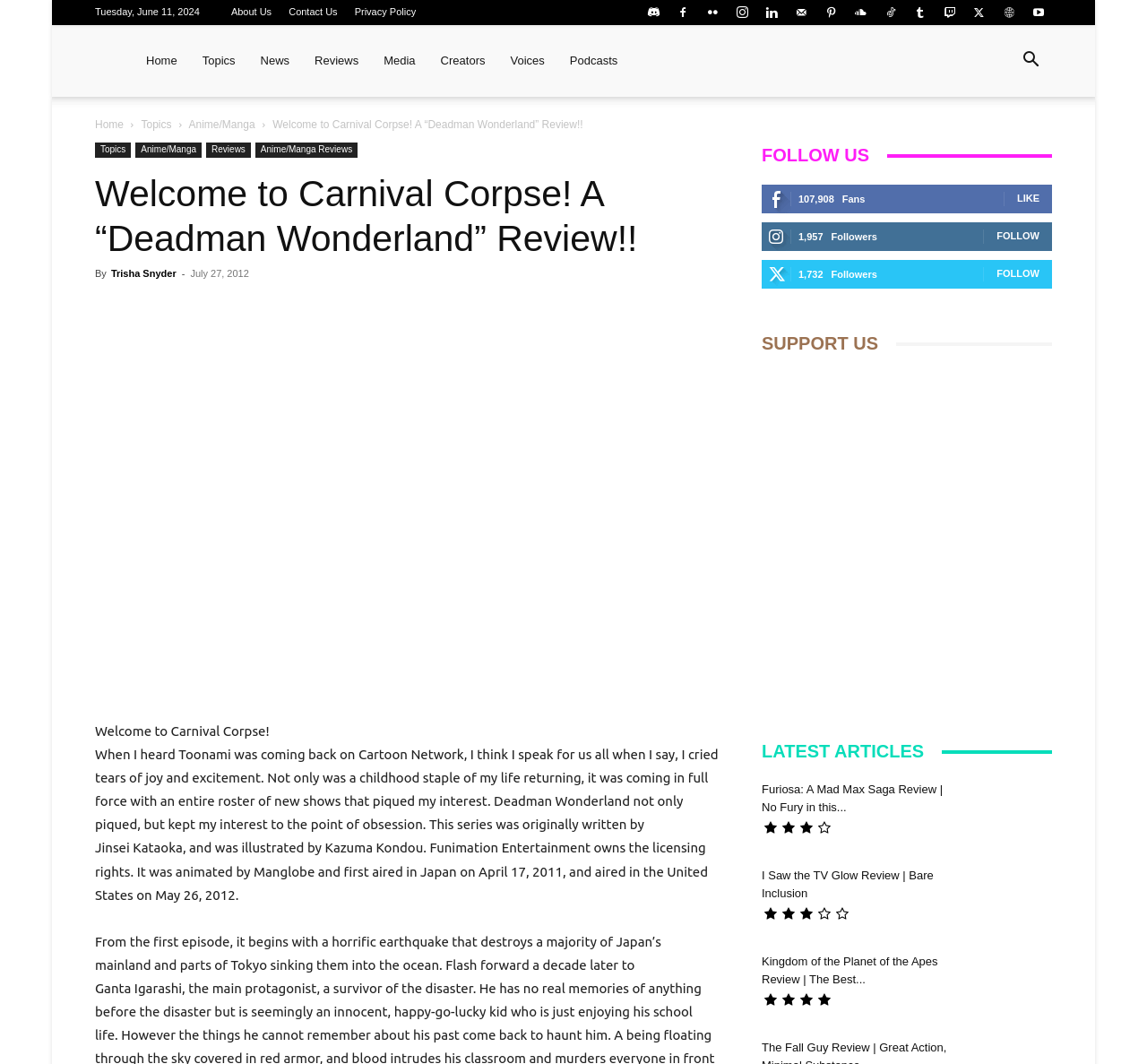Determine the title of the webpage and give its text content.

Welcome to Carnival Corpse! A “Deadman Wonderland” Review!!